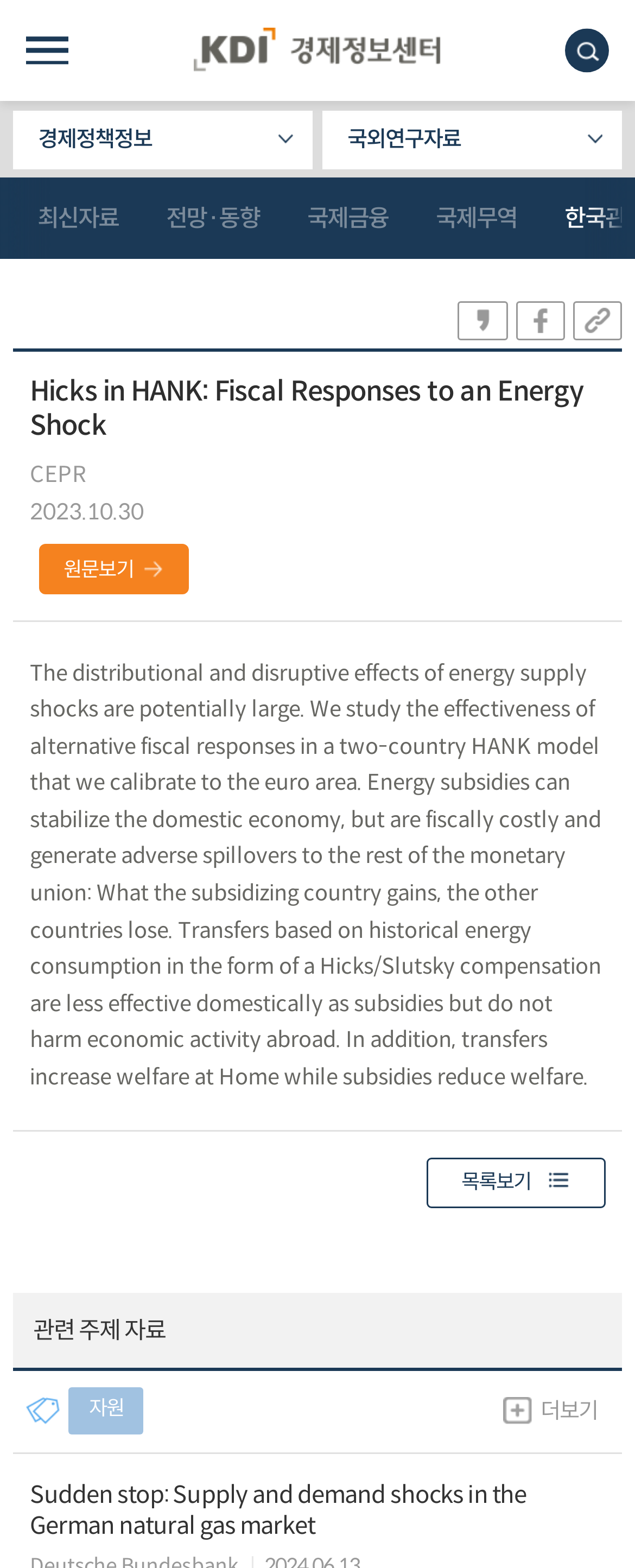Utilize the information from the image to answer the question in detail:
What is the topic of the research?

I found the answer by reading the static text element that describes the research, which mentions 'energy supply shocks' as the topic.